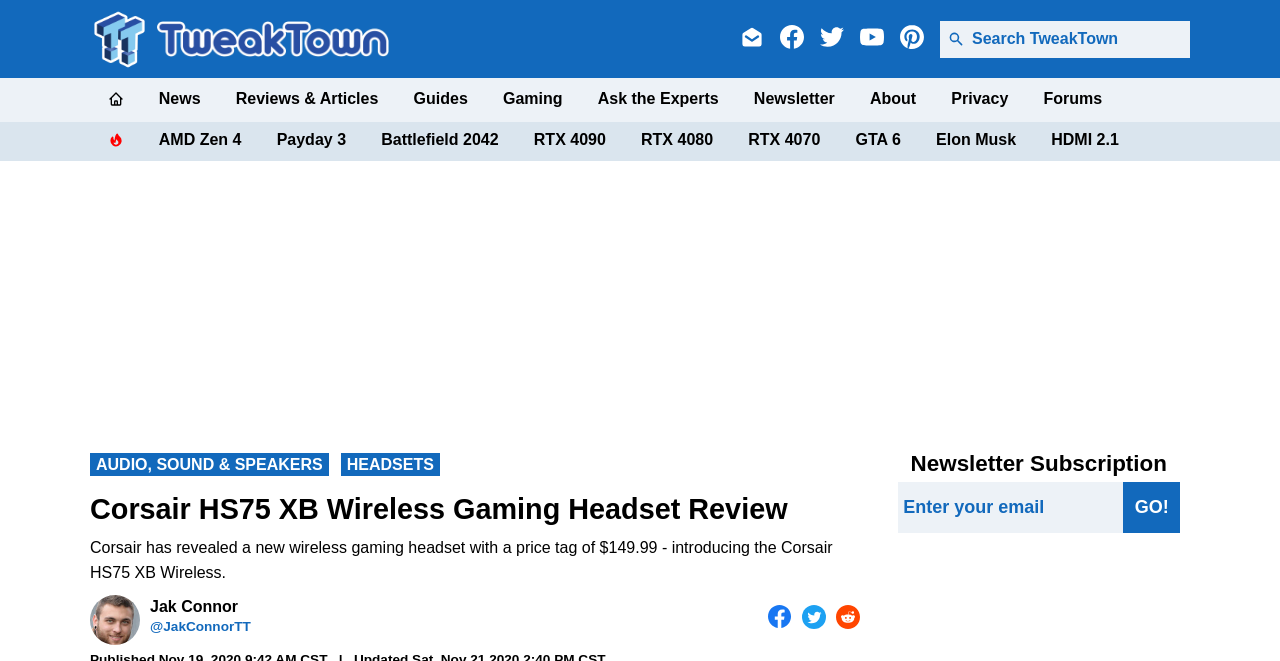Please determine the bounding box coordinates of the area that needs to be clicked to complete this task: 'Call 843-997-9331'. The coordinates must be four float numbers between 0 and 1, formatted as [left, top, right, bottom].

None